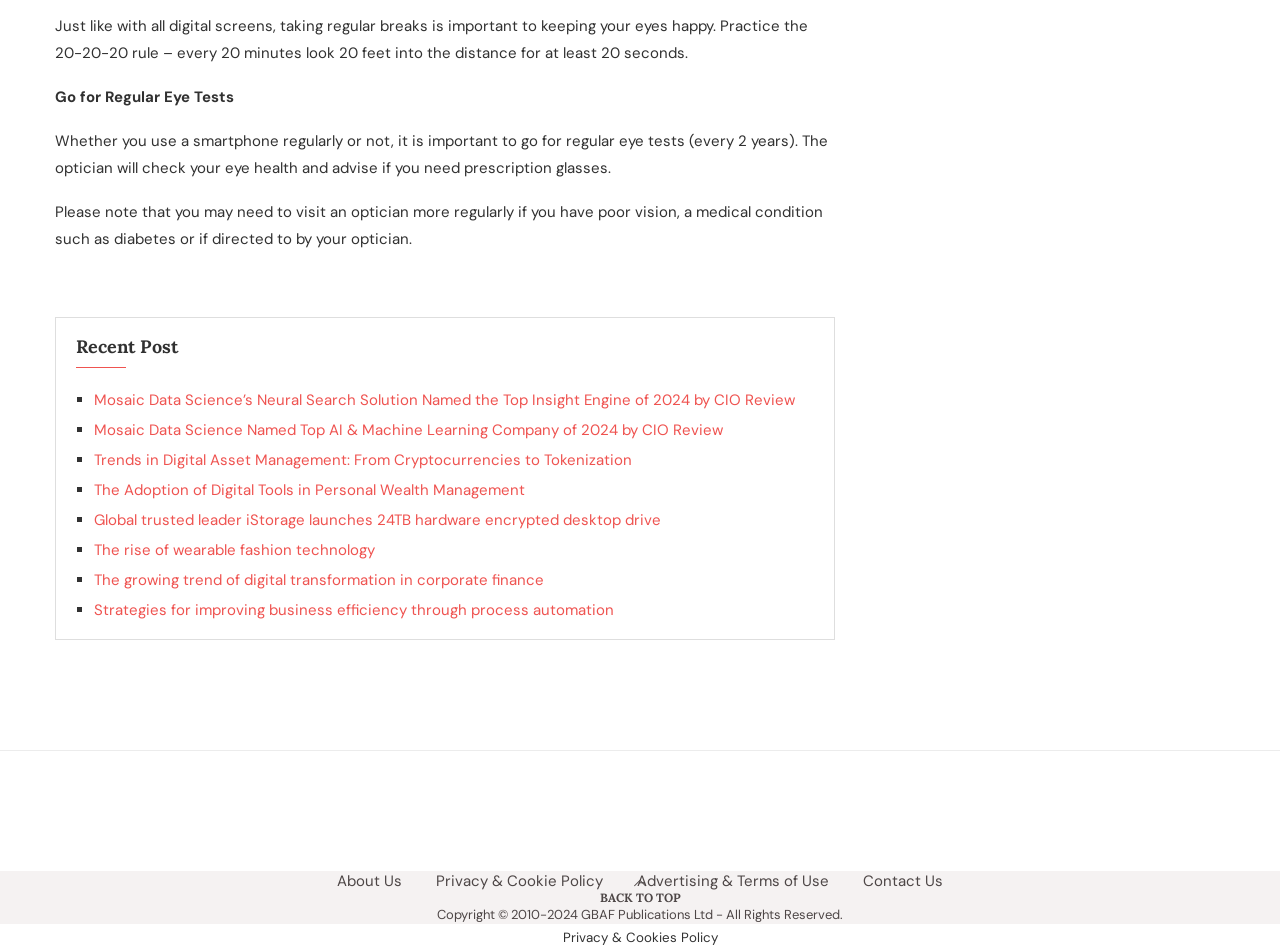Determine the bounding box coordinates for the area that should be clicked to carry out the following instruction: "Go back to the top of the page".

[0.468, 0.933, 0.532, 0.954]